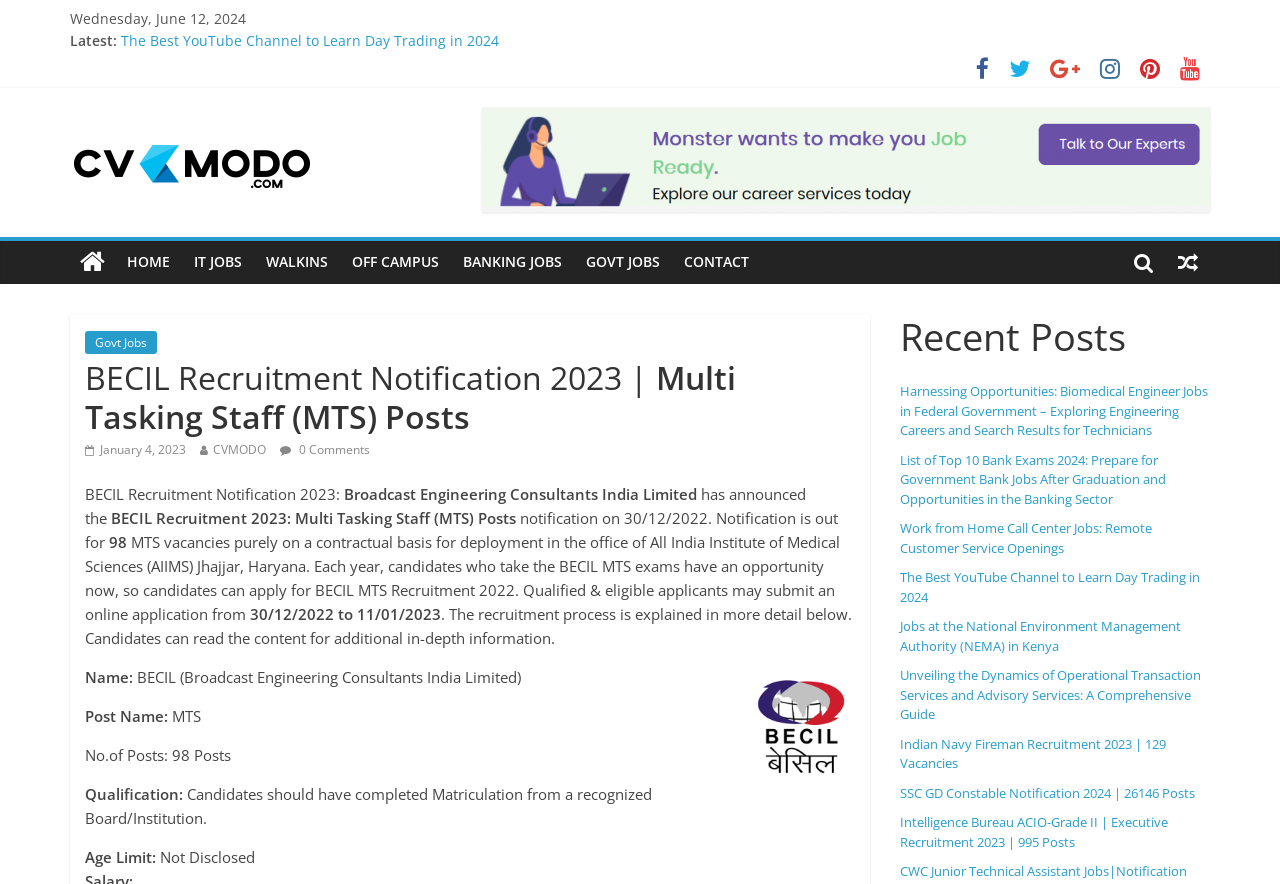What is the last date to submit an online application?
Please give a detailed and thorough answer to the question, covering all relevant points.

The answer can be found in the paragraph that starts with 'Qualified & eligible applicants may submit an online application from' where it is mentioned that the application can be submitted from '30/12/2022 to 11/01/2023'.